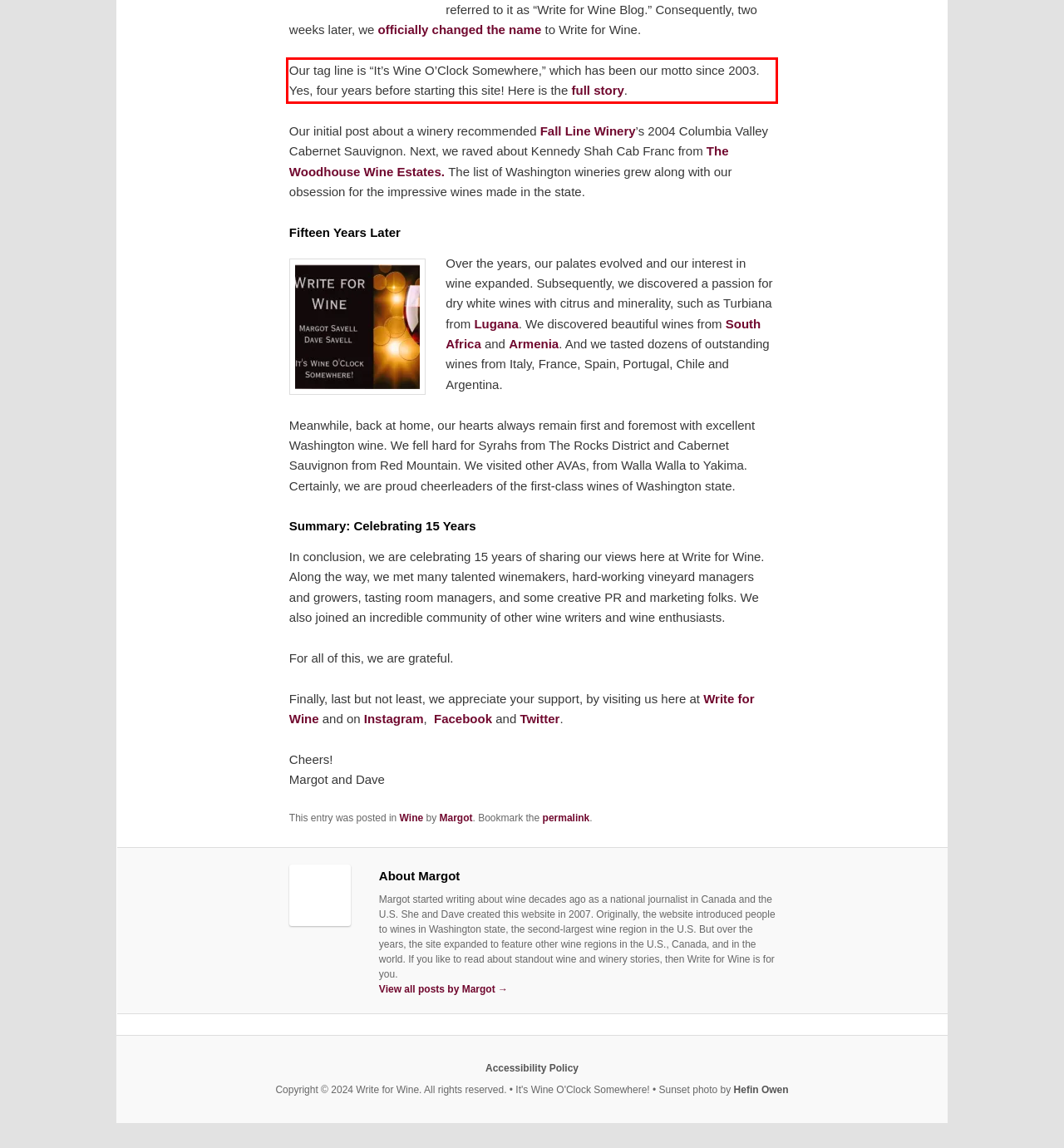Please identify the text within the red rectangular bounding box in the provided webpage screenshot.

Our tag line is “It’s Wine O’Clock Somewhere,” which has been our motto since 2003. Yes, four years before starting this site! Here is the full story.